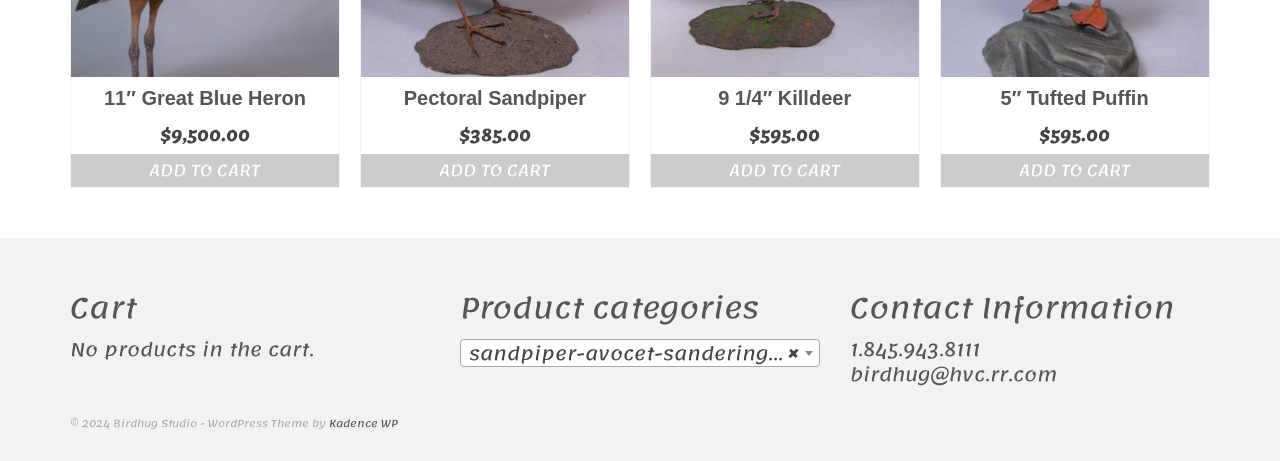What is the theme of the website?
Please provide a single word or phrase in response based on the screenshot.

Kadence WP